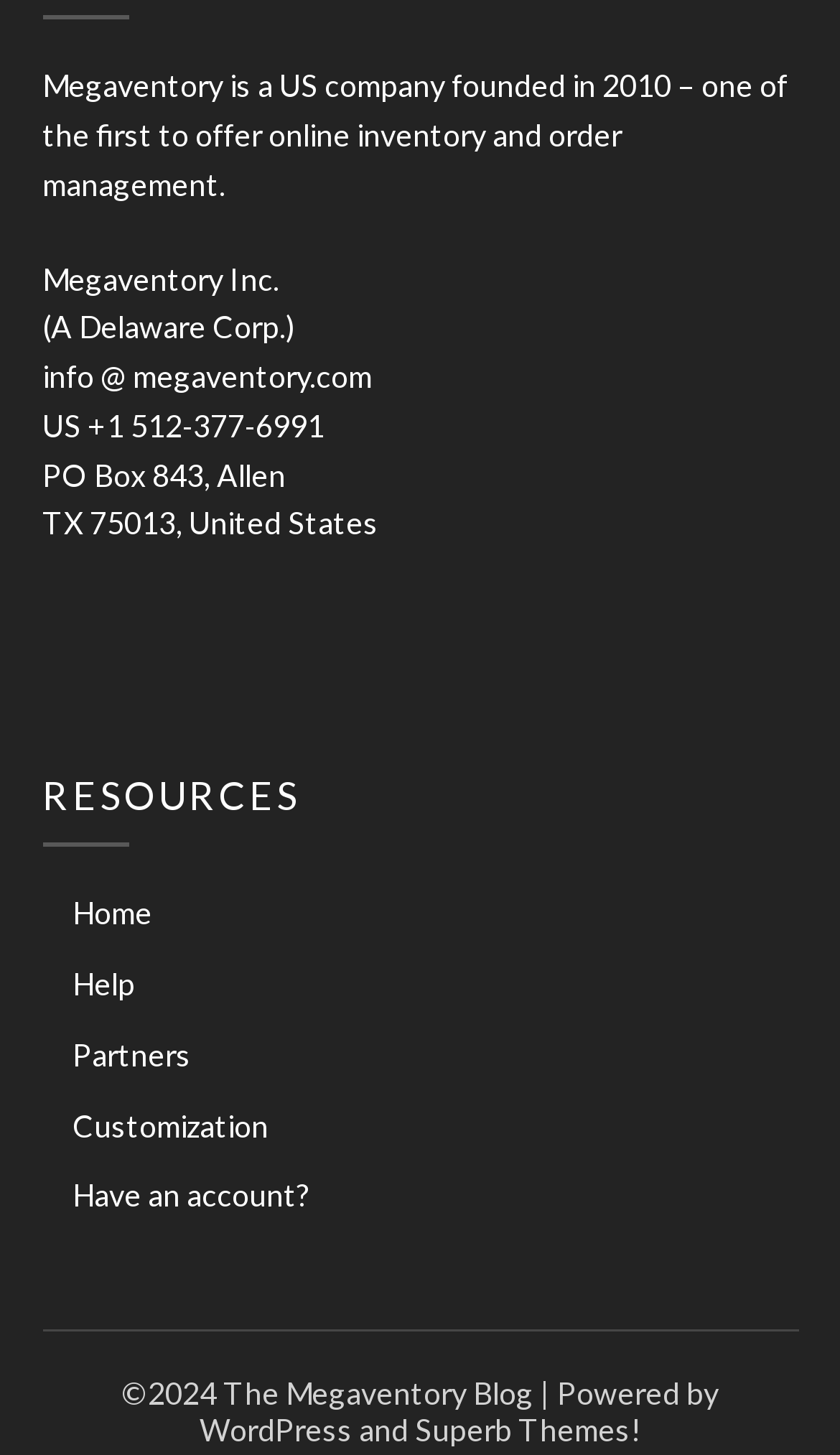Please look at the image and answer the question with a detailed explanation: What is the year of the copyright?

The copyright information is located at the bottom of the webpage, and it states '©2024 The Megaventory Blog'.